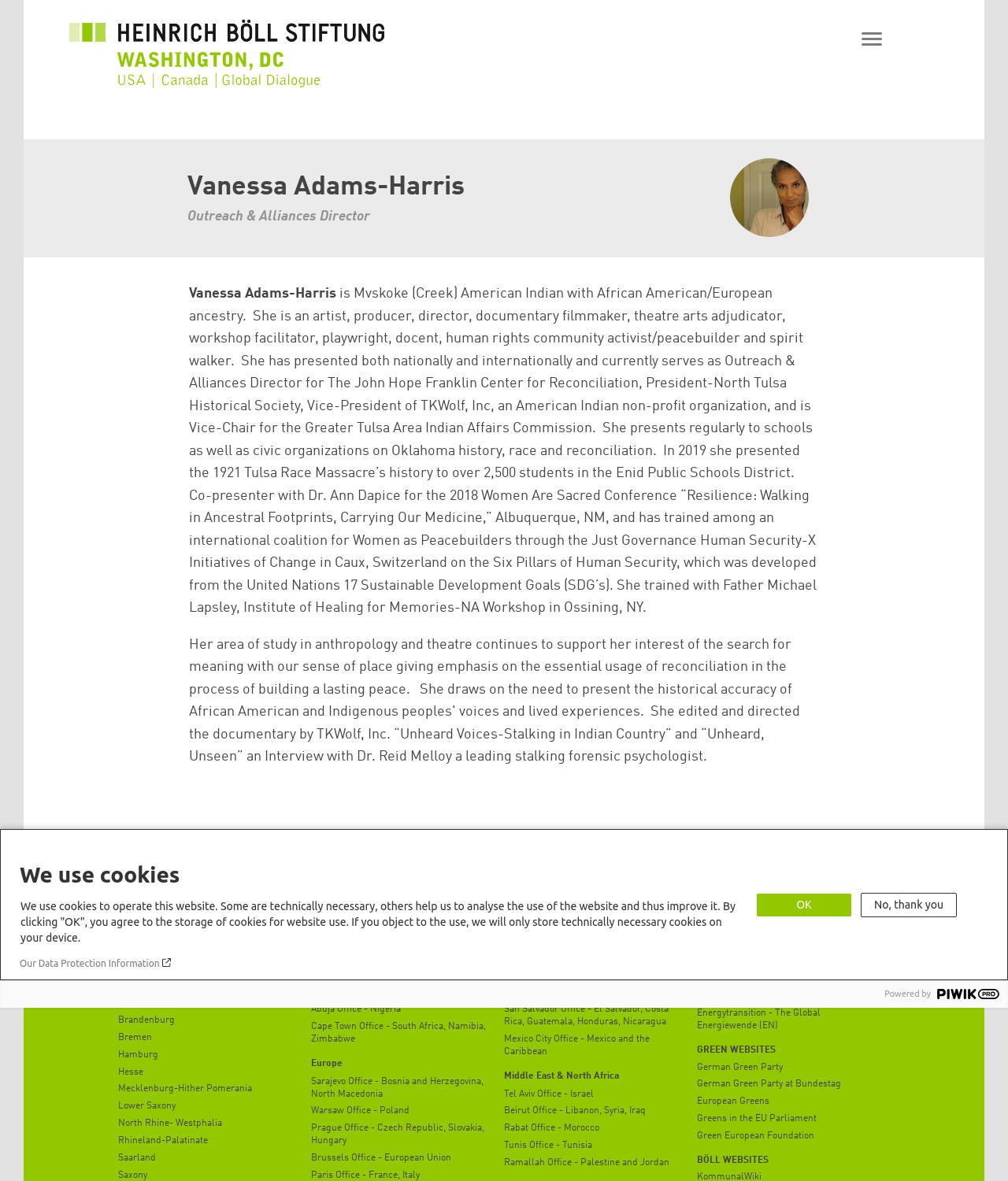Extract the bounding box for the UI element that matches this description: "No, thank you".

[0.854, 0.756, 0.949, 0.776]